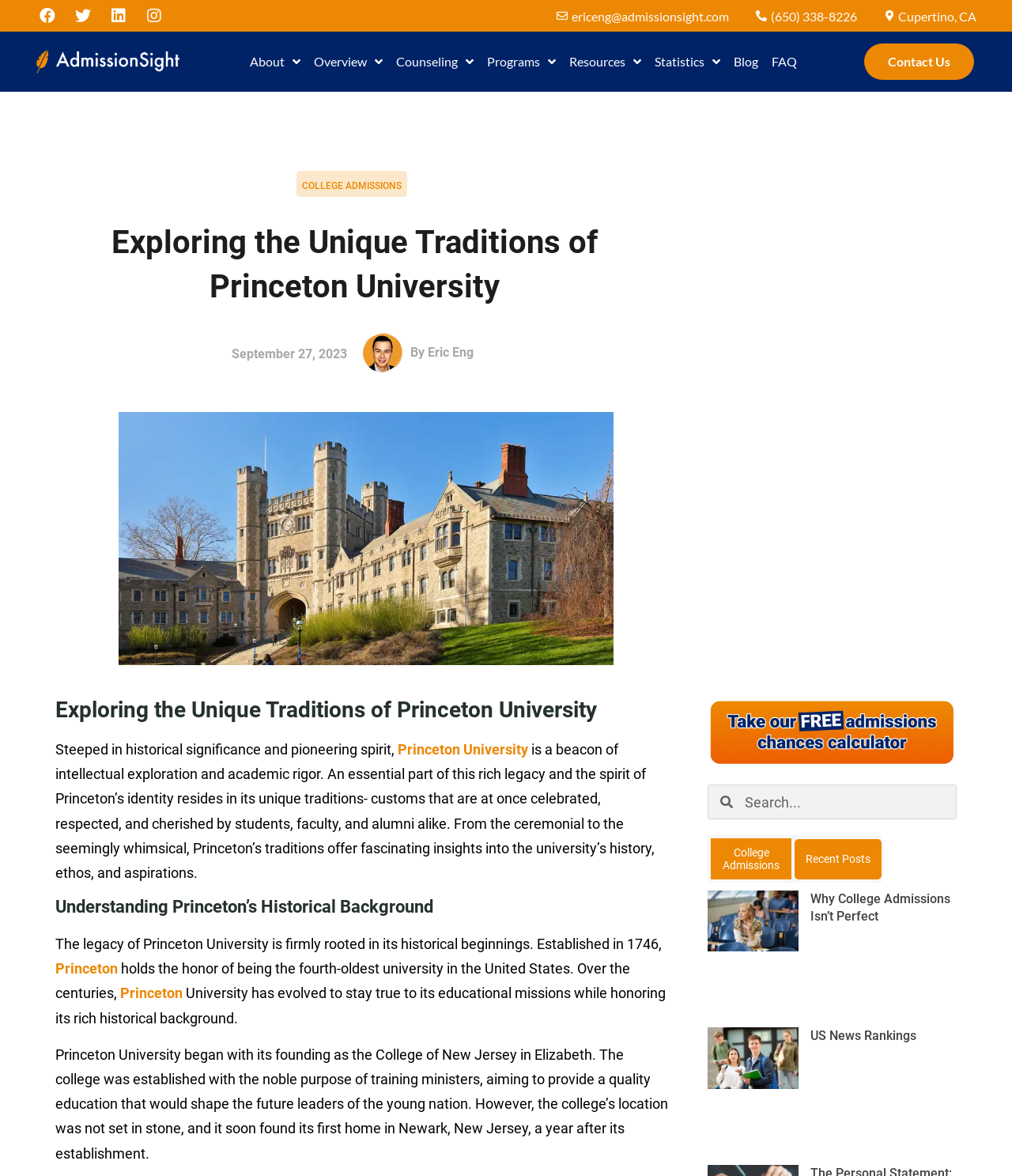Please reply to the following question using a single word or phrase: 
How many articles are listed at the bottom?

3